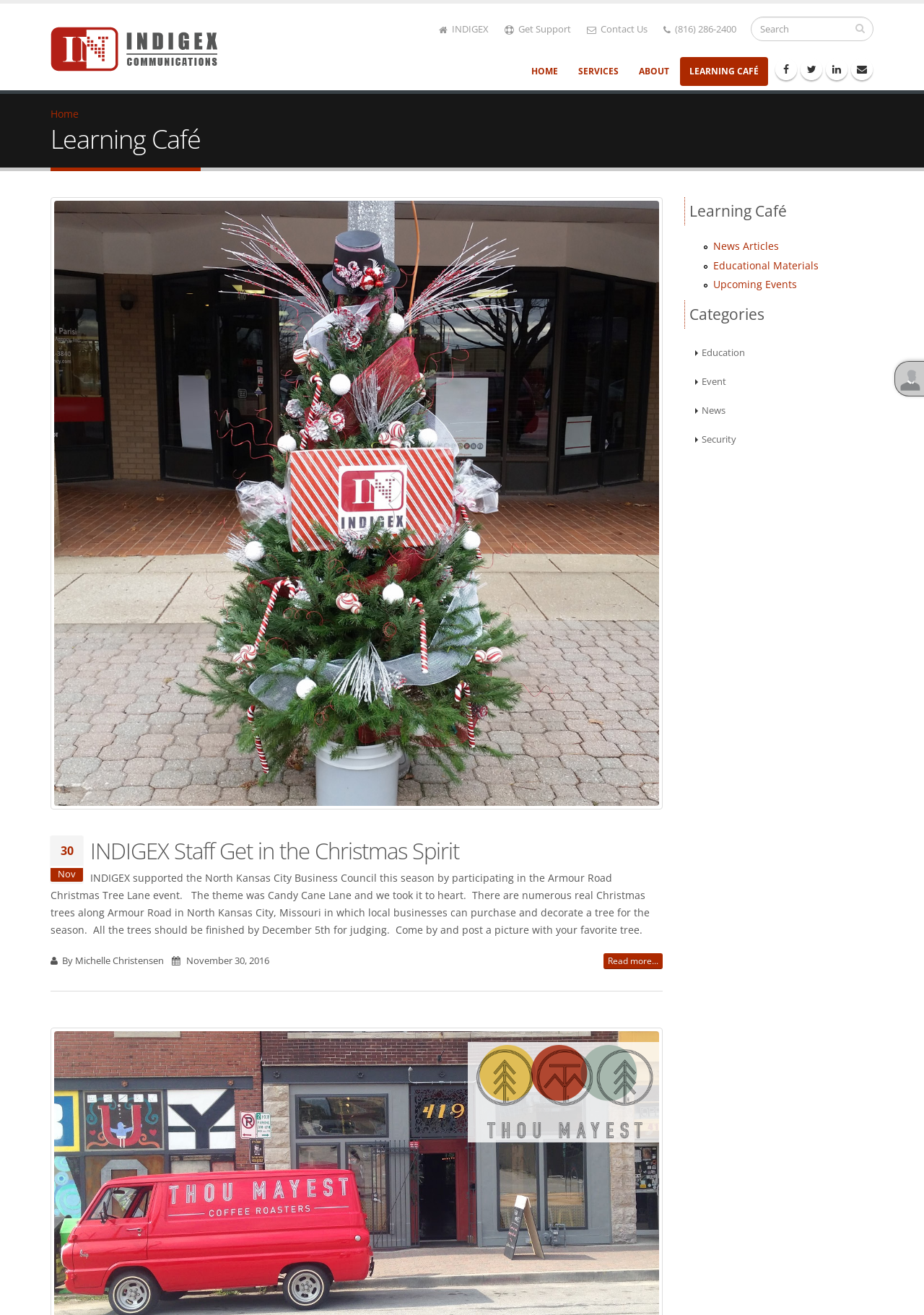Elaborate on the information and visuals displayed on the webpage.

The webpage is titled "Learning Café | INDIGEX Communications" and appears to be a blog or news website. At the top, there is a navigation menu with links to "Home", "SERVICES", "ABOUT", and "LEARNING CAFÉ". Below this, there is a search bar with a magnifying glass icon and a button to submit a search query.

To the right of the search bar, there are several social media links, including Facebook, Twitter, LinkedIn, and Instagram. Below these, there is a heading that reads "You are here" followed by a breadcrumb trail showing the current page's location.

The main content area of the page features an article with a heading that reads "INDIGEX Staff Get in the Christmas Spirit". The article includes a brief summary and a "Read more..." link. Below the article, there is a section with links to "News Articles", "Educational Materials", and "Upcoming Events".

To the right of the main content area, there is a sidebar with a heading that reads "Categories" and links to categories such as "Education", "Event", "News", and "Security". At the very bottom of the page, there is a link to a Facebook page.

Throughout the page, there are several icons and images, including a home icon, a search icon, and social media icons. The overall layout is organized and easy to navigate, with clear headings and concise text.